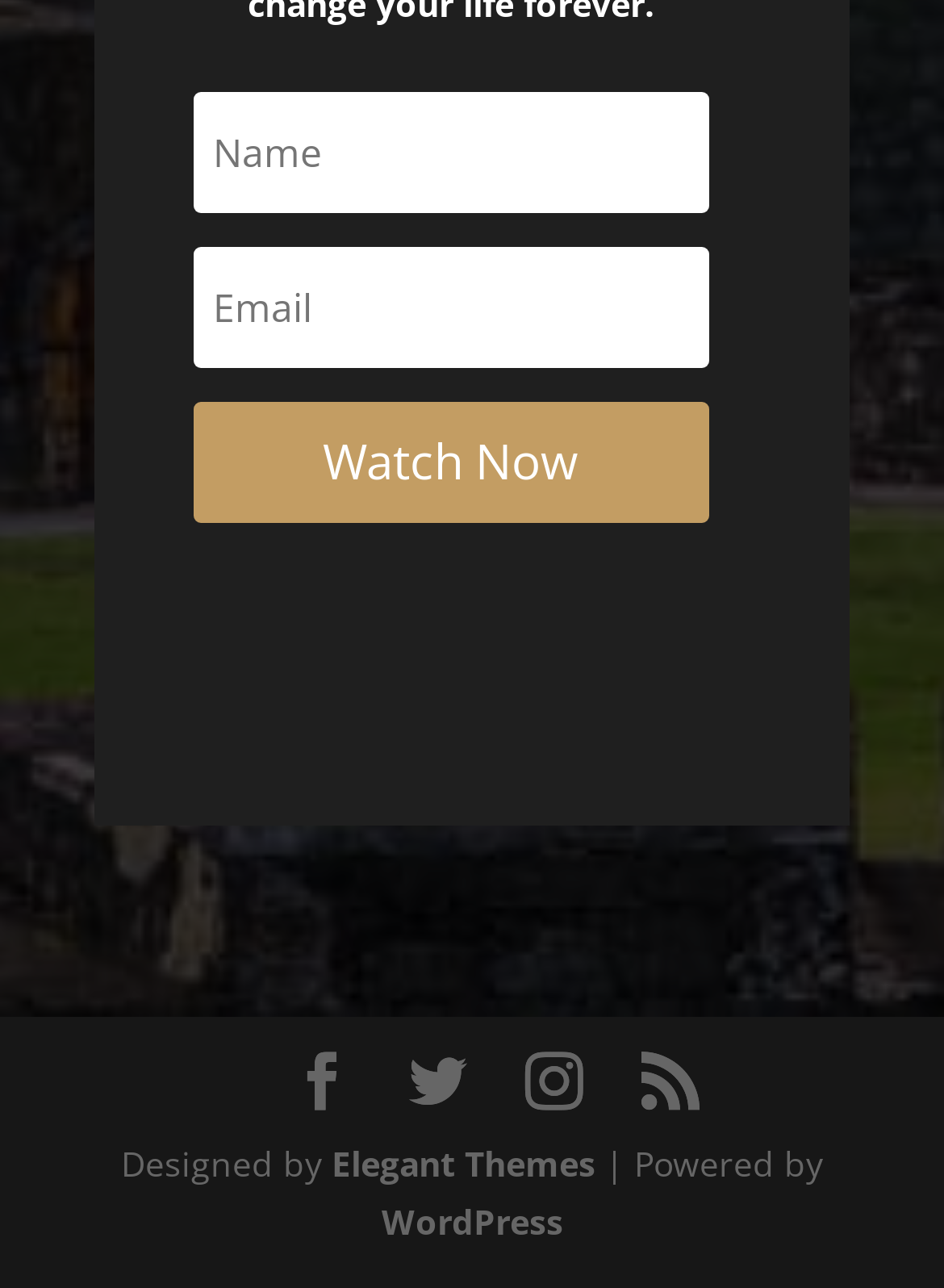Give a one-word or short phrase answer to this question: 
What is the platform that powers the website?

WordPress